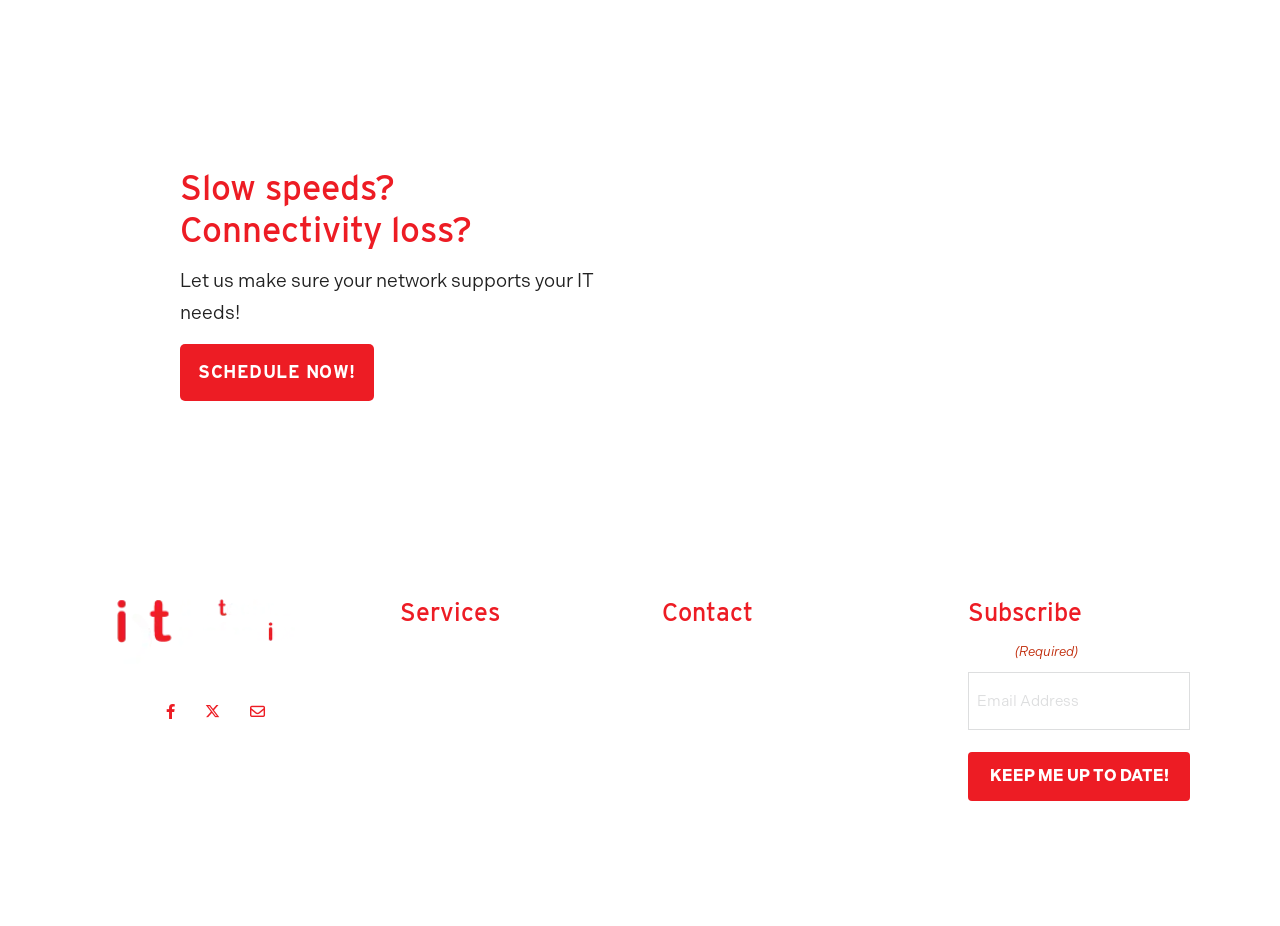What is the format of the phone numbers listed on this webpage?
Can you provide a detailed and comprehensive answer to the question?

The webpage lists two phone numbers in the 'Contact' section, both of which are in the format '(XXX) XXX-XXXX'. This suggests that the company uses this format to display its phone numbers.